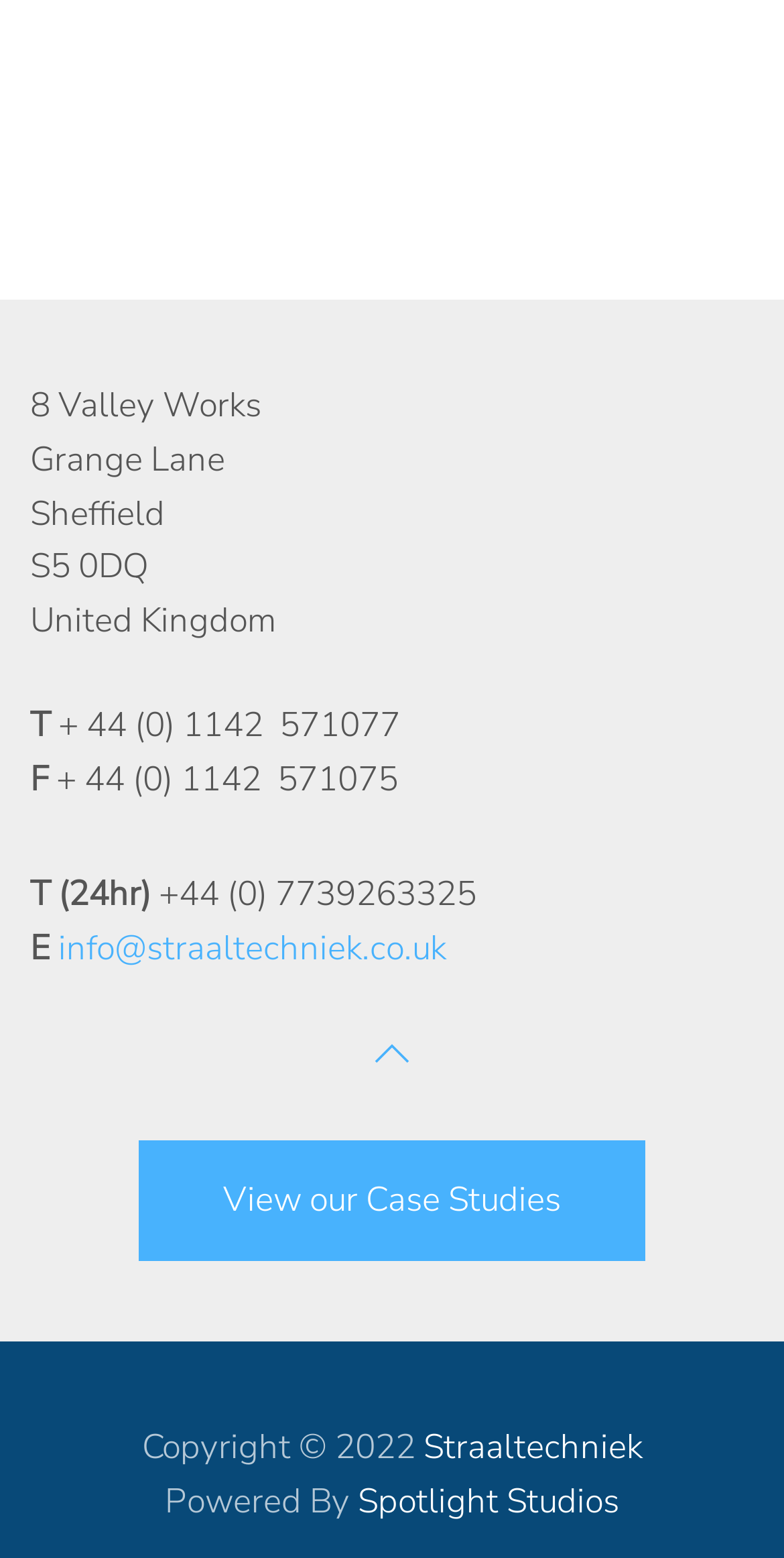Provide the bounding box coordinates of the UI element this sentence describes: "View our Case Studies".

[0.177, 0.732, 0.823, 0.81]